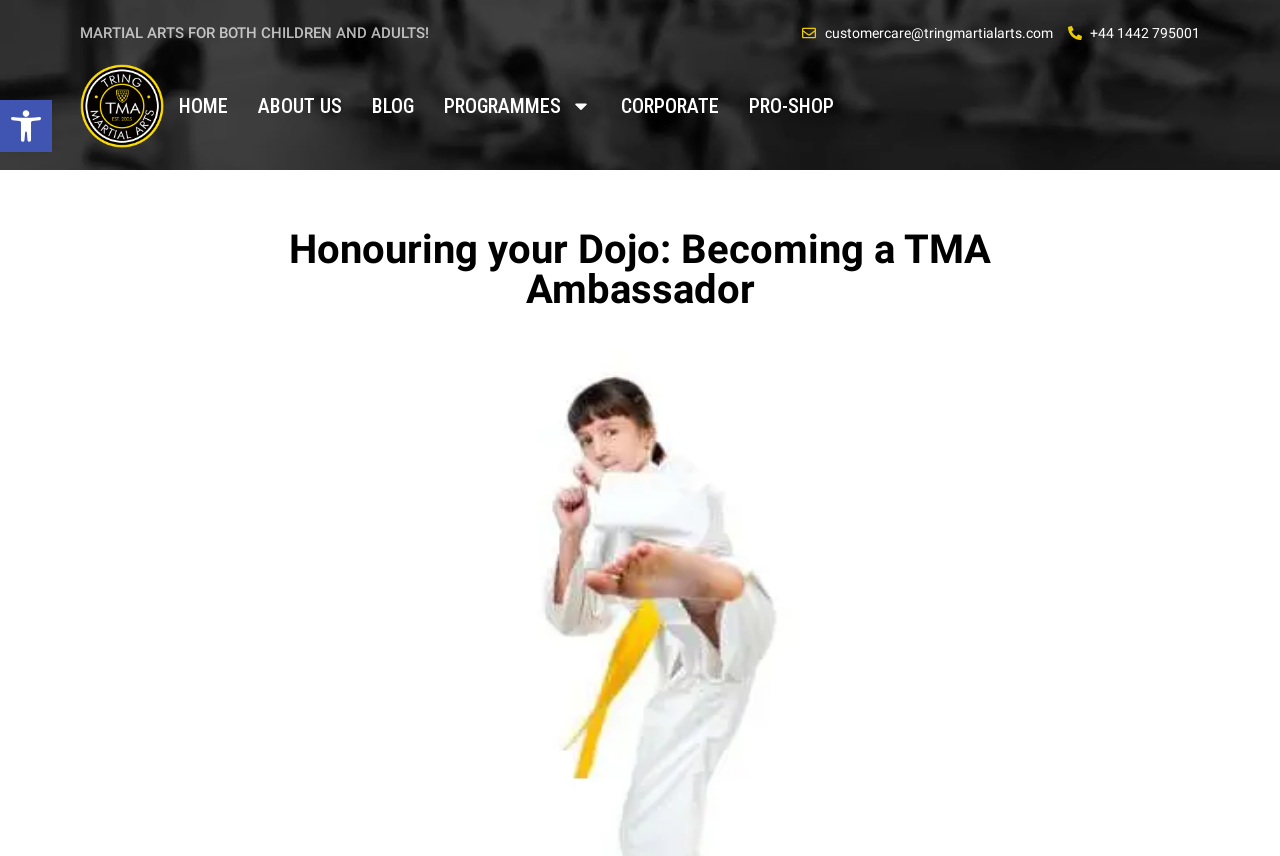Could you provide the bounding box coordinates for the portion of the screen to click to complete this instruction: "Visit corporate page"?

[0.485, 0.096, 0.562, 0.15]